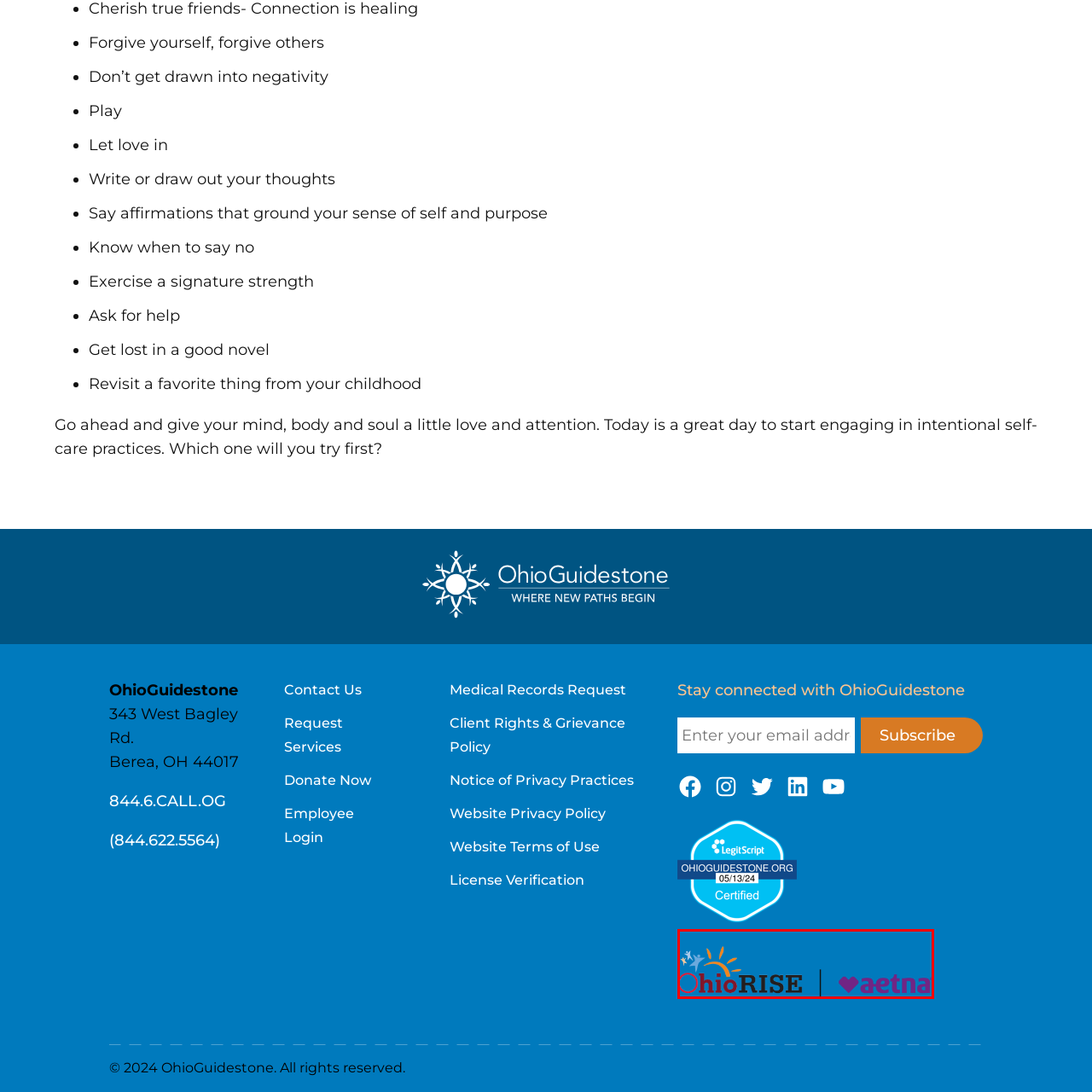Please provide a comprehensive description of the image that is enclosed within the red boundary.

The image prominently features the logos of OhioRISE and Aetna, set against a vibrant blue background. OhioRISE is represented with a dynamic design that includes playful colors and a sun symbol, suggesting a focus on growth and positivity. The logo conveys a sense of community and support, aligning with the organization's mission to enhance the well-being of individuals in Ohio. To the right, the Aetna logo, presented in a soft purple hue, complements the OhioRISE branding and reflects their commitment to health care services. This visual partnership highlights a collaborative effort in providing care and resources for those in need.